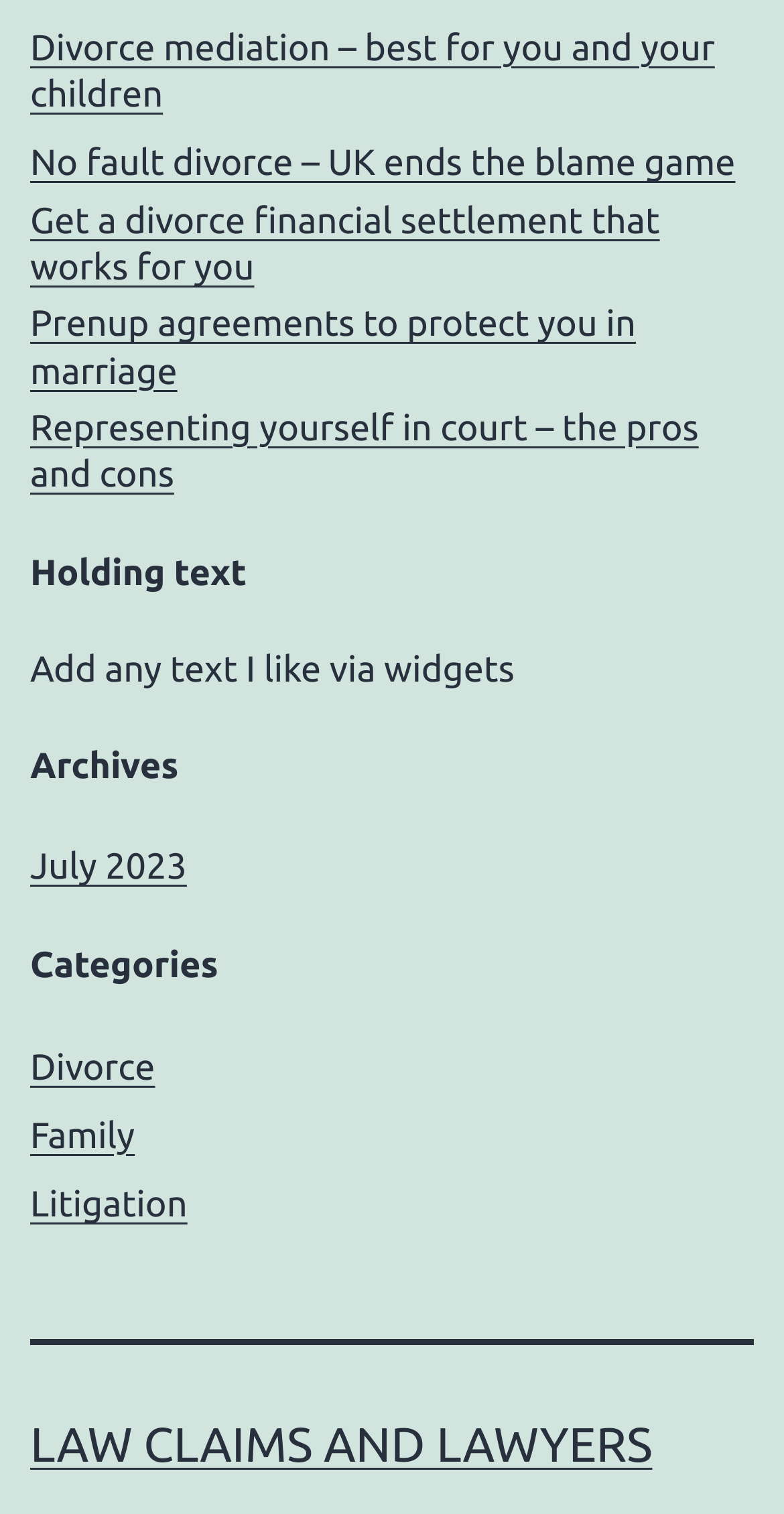How many links are related to divorce?
Carefully analyze the image and provide a detailed answer to the question.

There are three links that appear to be related to divorce: 'Divorce mediation – best for you and your children', 'No fault divorce – UK ends the blame game', and 'Get a divorce financial settlement that works for you'.